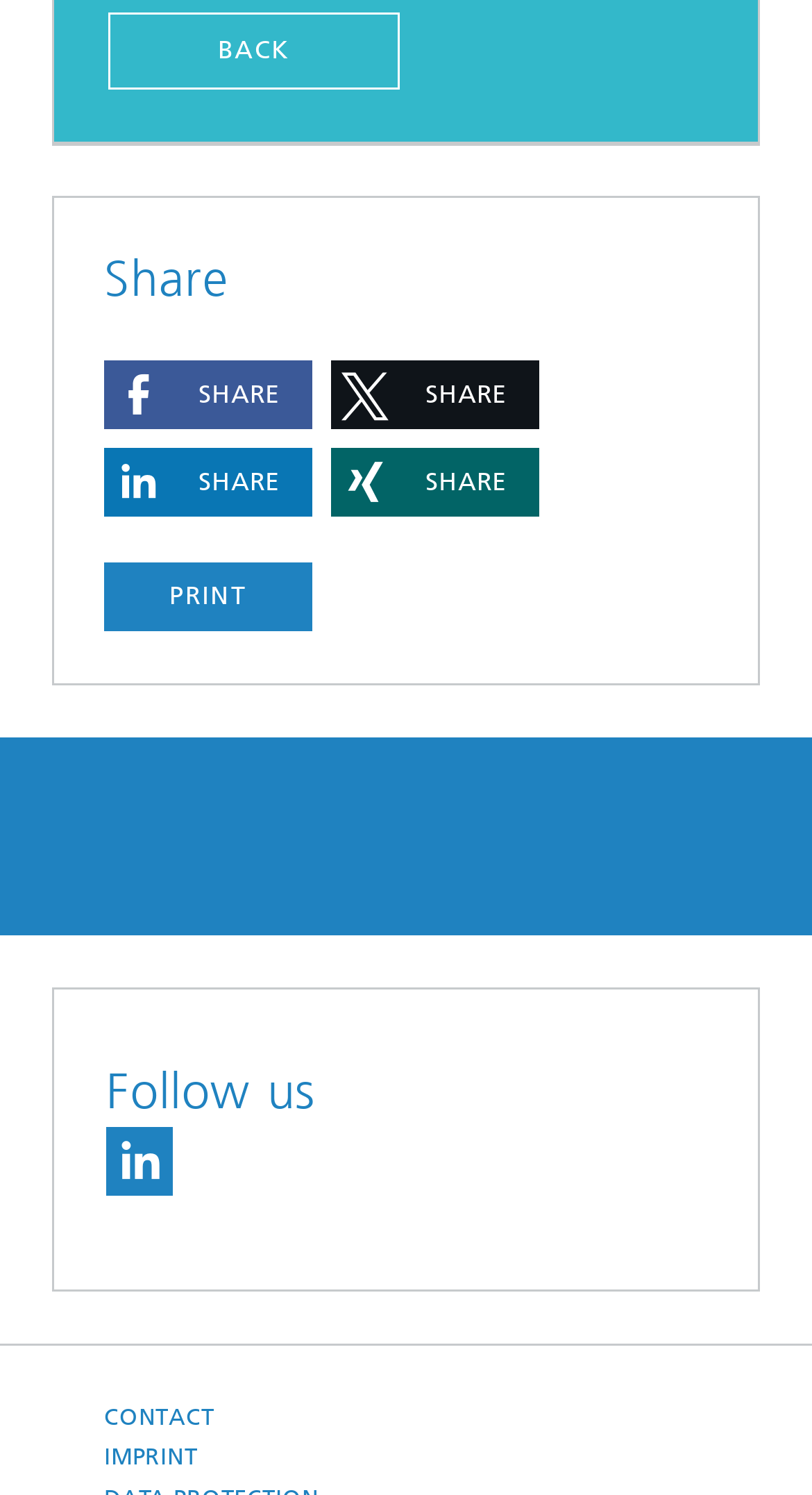What is the last link at the bottom of the page?
Based on the image content, provide your answer in one word or a short phrase.

IMPRINT